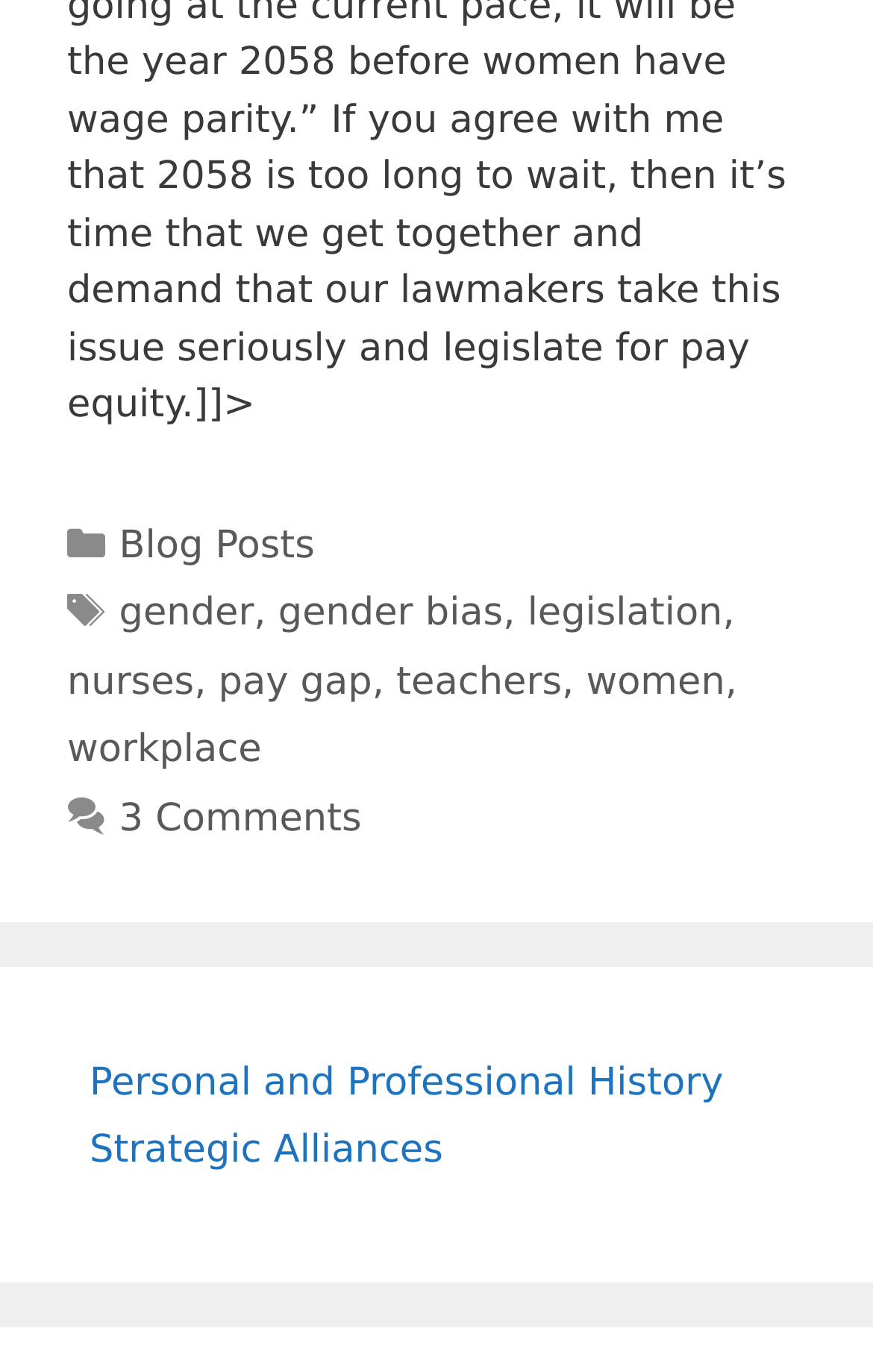What categories are listed in the footer?
Look at the image and answer with only one word or phrase.

Blog Posts, Tags